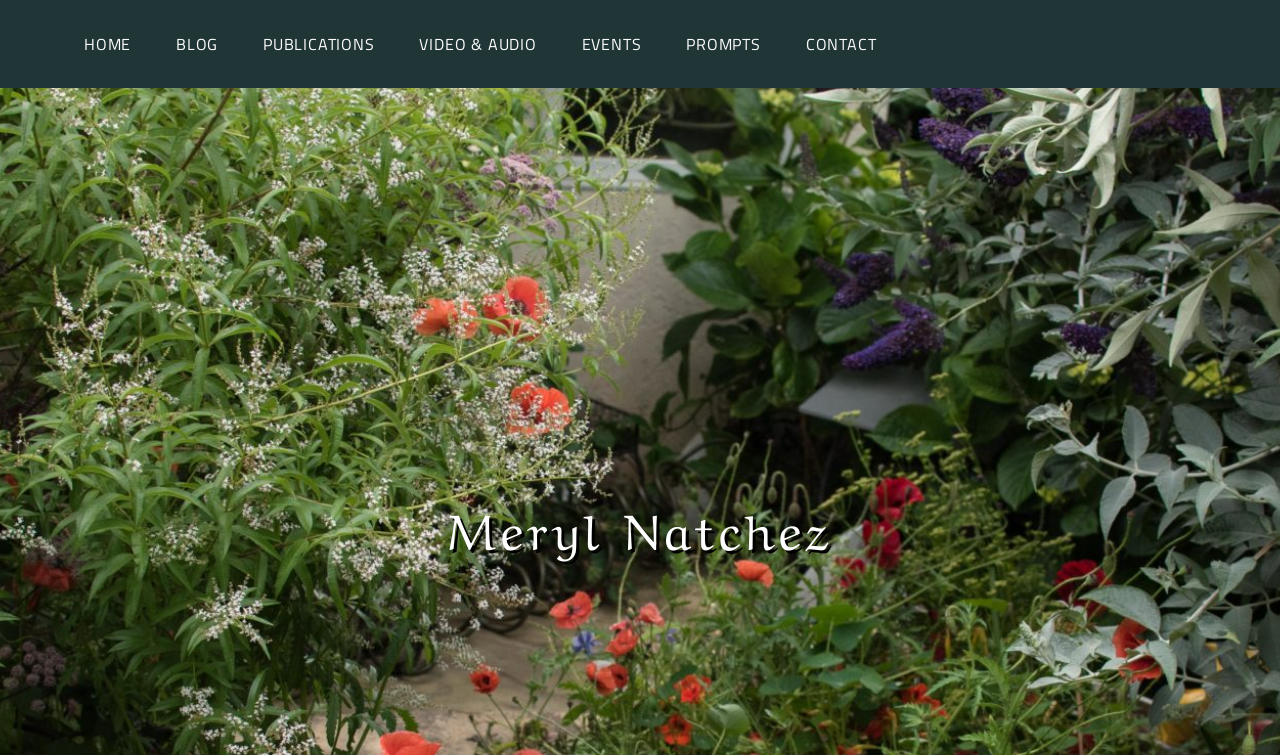Please identify the bounding box coordinates of the clickable element to fulfill the following instruction: "check publications". The coordinates should be four float numbers between 0 and 1, i.e., [left, top, right, bottom].

[0.19, 0.021, 0.308, 0.095]